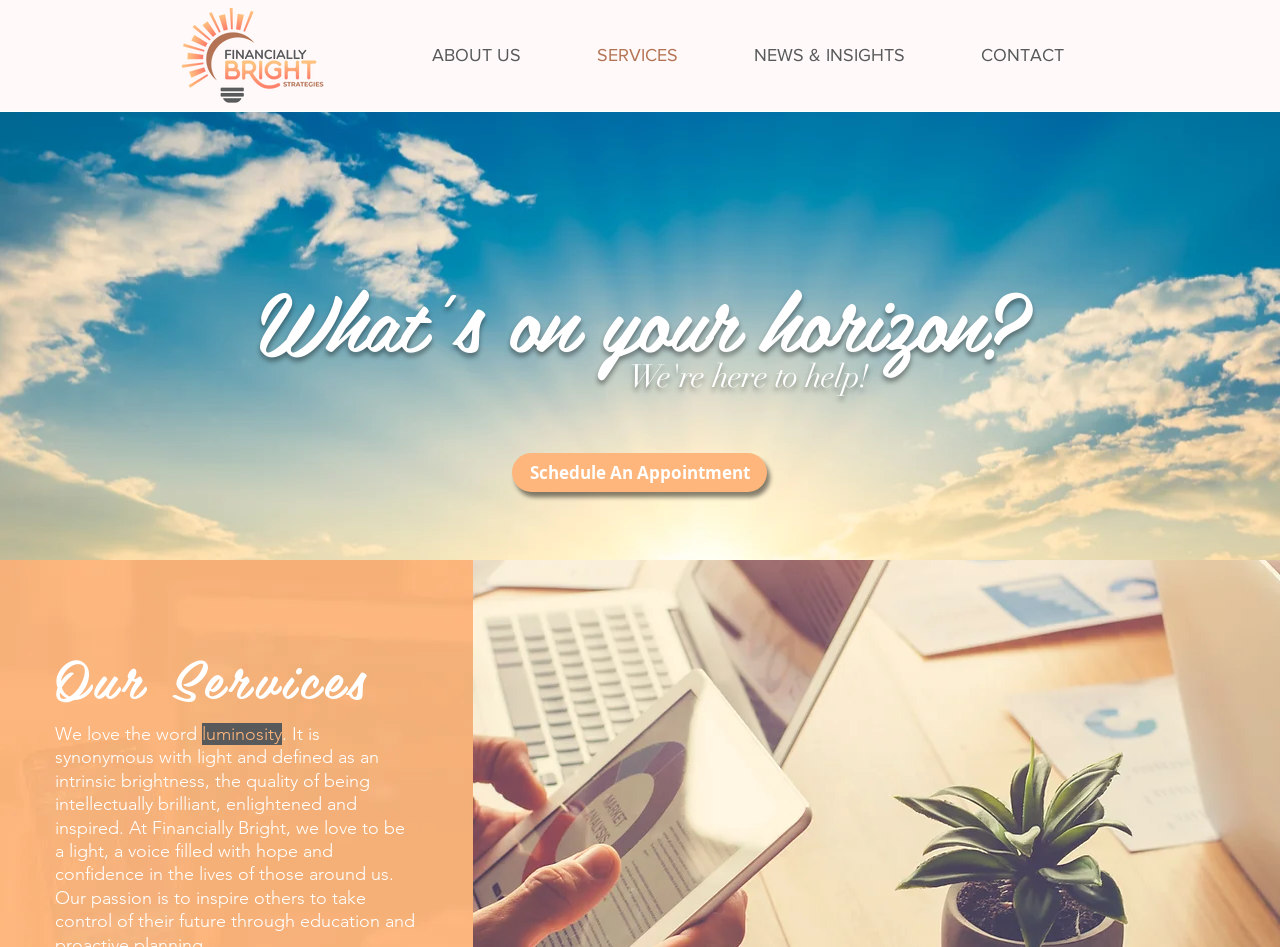Please provide a comprehensive answer to the question based on the screenshot: What is the main theme of this website?

Based on the webpage's content, particularly the navigation links 'ABOUT US', 'SERVICES', 'NEWS & INSIGHTS', and 'CONTACT', it appears that the website is focused on providing financial services. The headings 'What’s on your horizon?' and 'Our Services' also suggest that the website is related to financial planning and advisory services.